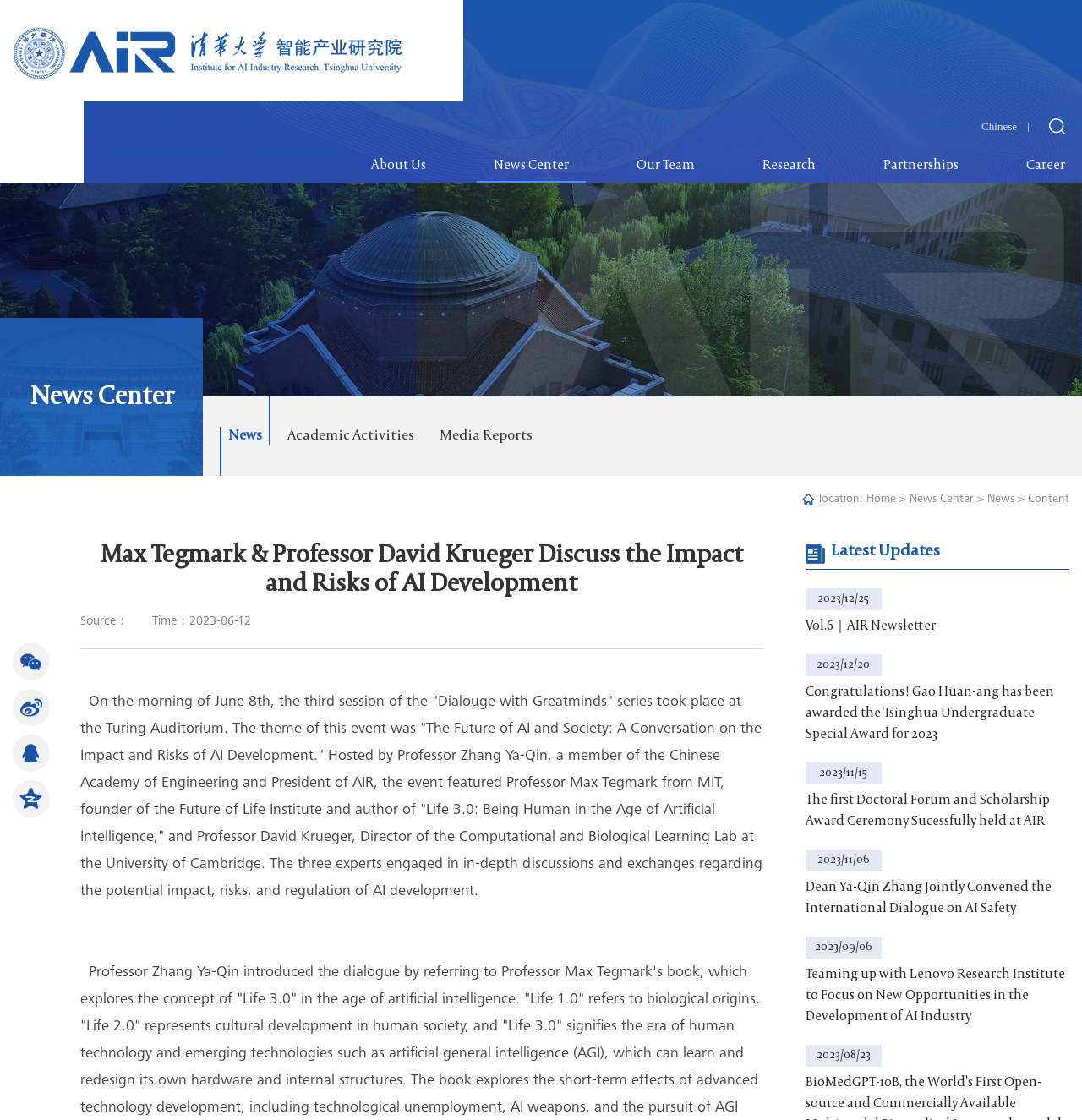Summarize the webpage in an elaborate manner.

This webpage appears to be a news article or blog post from an institution focused on artificial intelligence research. At the top of the page, there is a navigation menu with links to various sections, including "About Us", "News Center", "Our Team", "Research", "Partnerships", and "Career". 

Below the navigation menu, there is a large image that spans the entire width of the page. 

The main content of the page is divided into two sections. On the left side, there is a heading "News Center" followed by three subheadings: "News", "Academic Activities", and "Media Reports". Each of these subheadings has a corresponding link. 

On the right side, there is a heading "Max Tegmark & Professor David Krueger Discuss the Impact and Risks of AI Development" followed by a brief description of the event, including the date, location, and participants. Below this, there is a block of text that summarizes the discussion and exchanges between the experts regarding the potential impact, risks, and regulation of AI development.

Further down the page, there is a section titled "Latest Updates" that lists several news articles or updates with corresponding dates, including "Vol.6｜AIR Newsletter", "Congratulations! Gao Huan-ang has been awarded the Tsinghua Undergraduate Special Award for 2023", and several others. Each of these updates has a link to the full article or page.